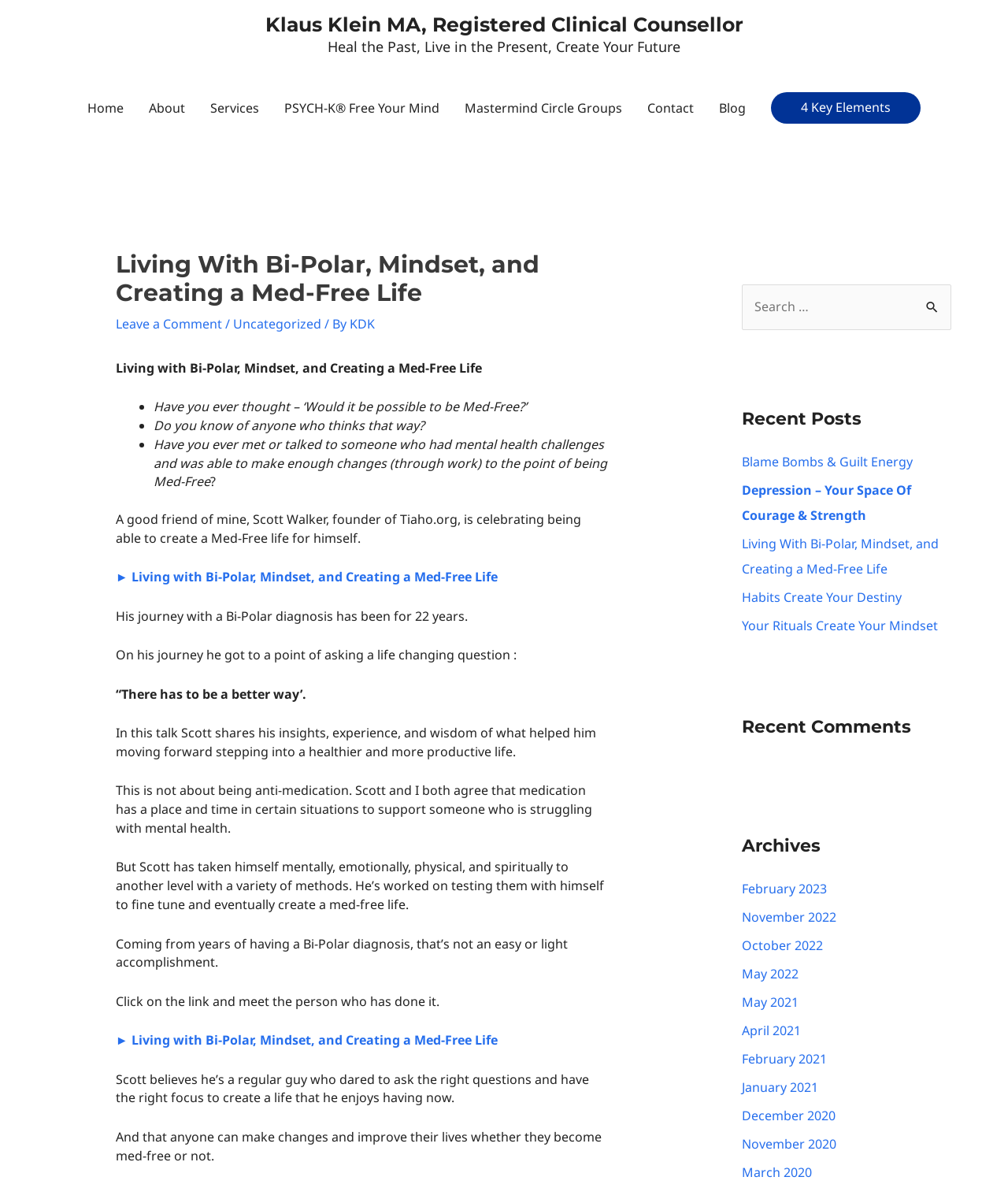Find the bounding box coordinates for the HTML element described in this sentence: "Uncategorized". Provide the coordinates as four float numbers between 0 and 1, in the format [left, top, right, bottom].

[0.231, 0.266, 0.319, 0.28]